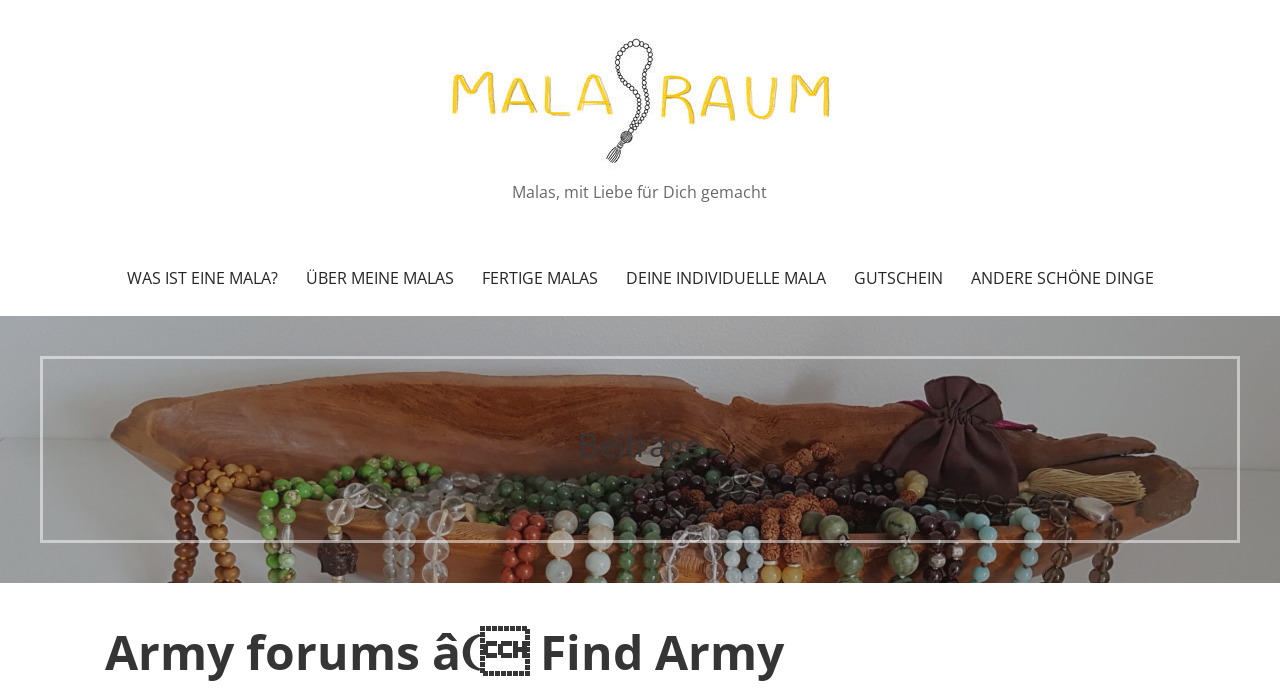Extract the bounding box coordinates for the described element: "fertige Malas". The coordinates should be represented as four float numbers between 0 and 1: [left, top, right, bottom].

[0.367, 0.342, 0.476, 0.452]